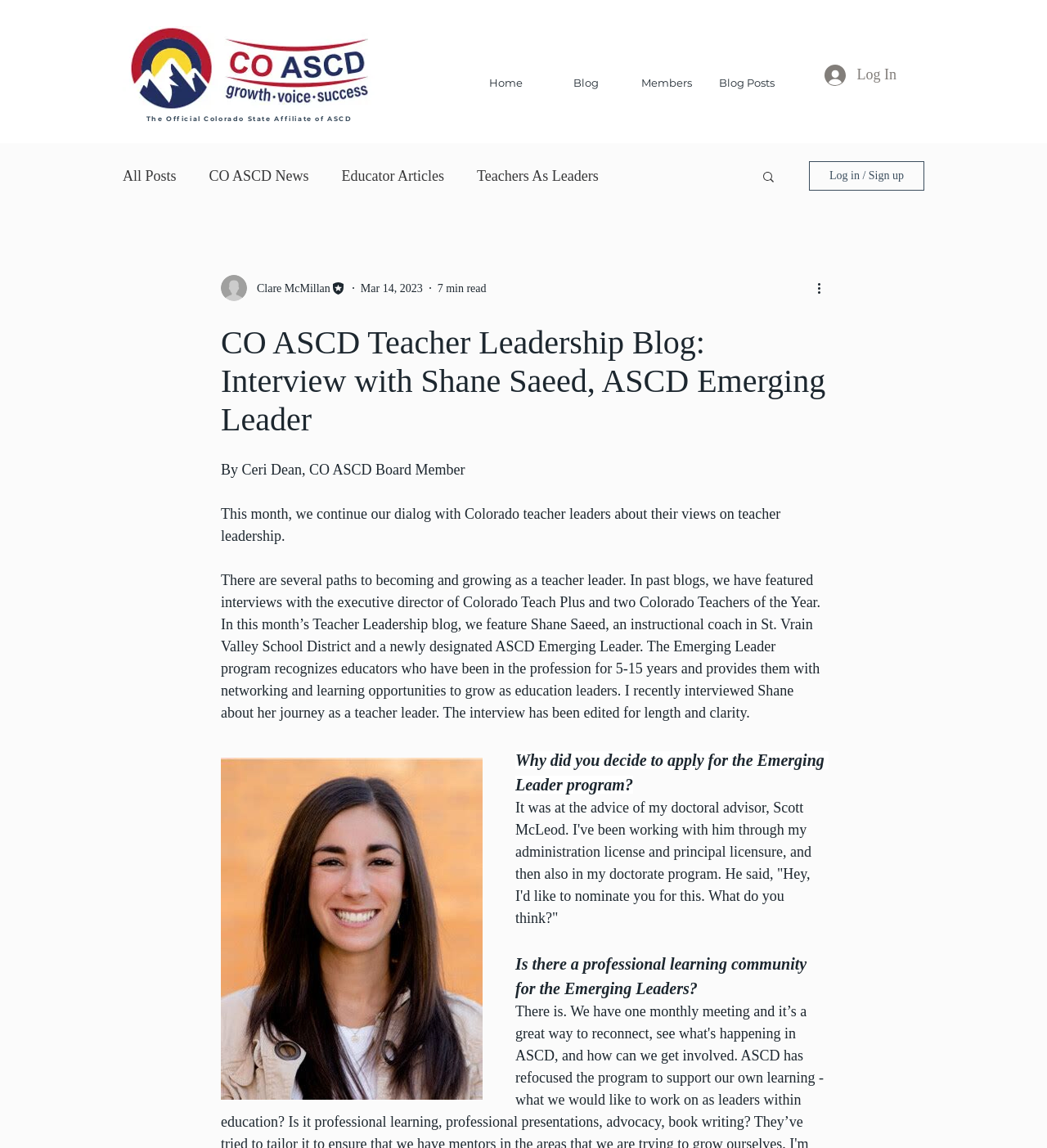Determine the bounding box coordinates of the element's region needed to click to follow the instruction: "View more actions". Provide these coordinates as four float numbers between 0 and 1, formatted as [left, top, right, bottom].

[0.778, 0.242, 0.797, 0.259]